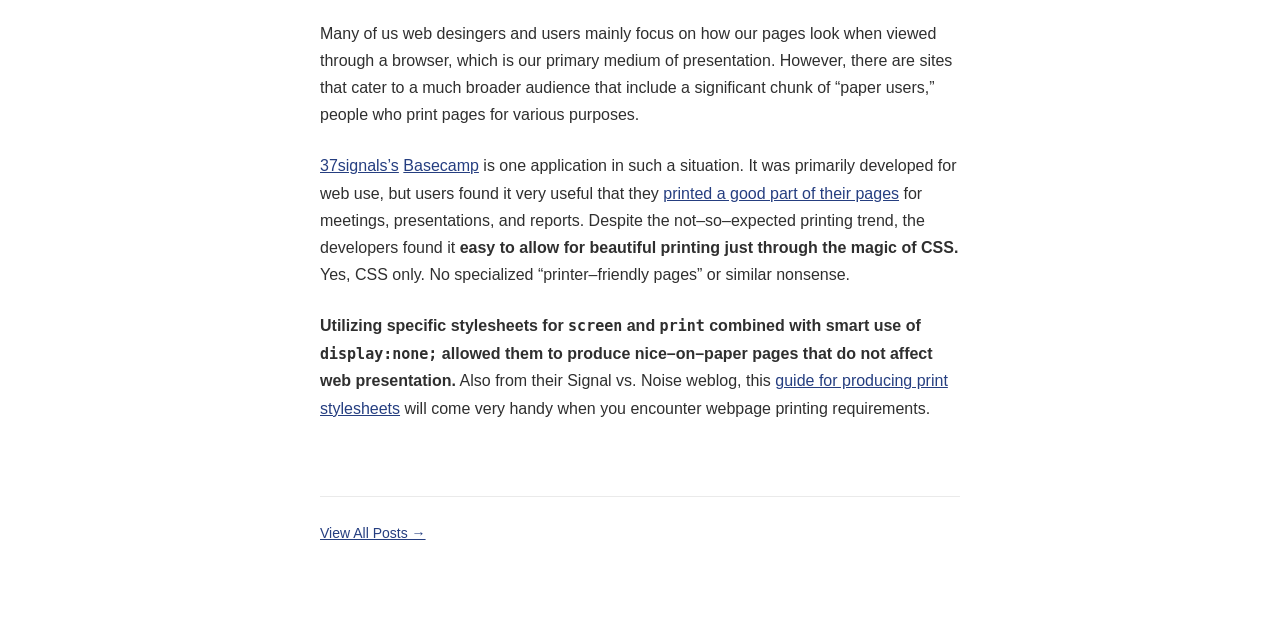Find the bounding box coordinates for the HTML element described as: "View All Posts →". The coordinates should consist of four float values between 0 and 1, i.e., [left, top, right, bottom].

[0.25, 0.82, 0.332, 0.845]